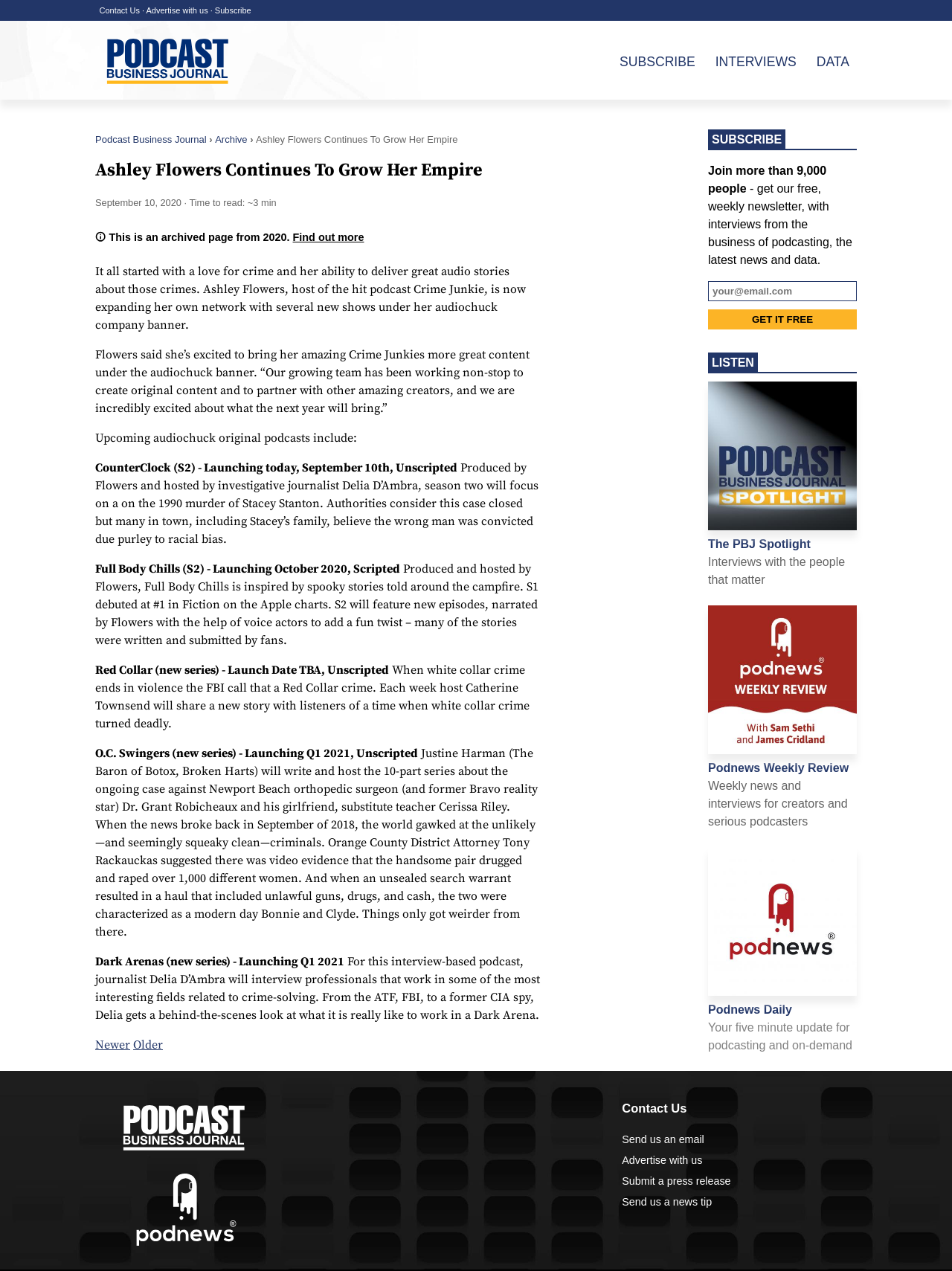Specify the bounding box coordinates (top-left x, top-left y, bottom-right x, bottom-right y) of the UI element in the screenshot that matches this description: aria-label="Podcast Business Journal front page"

[0.1, 0.07, 0.256, 0.081]